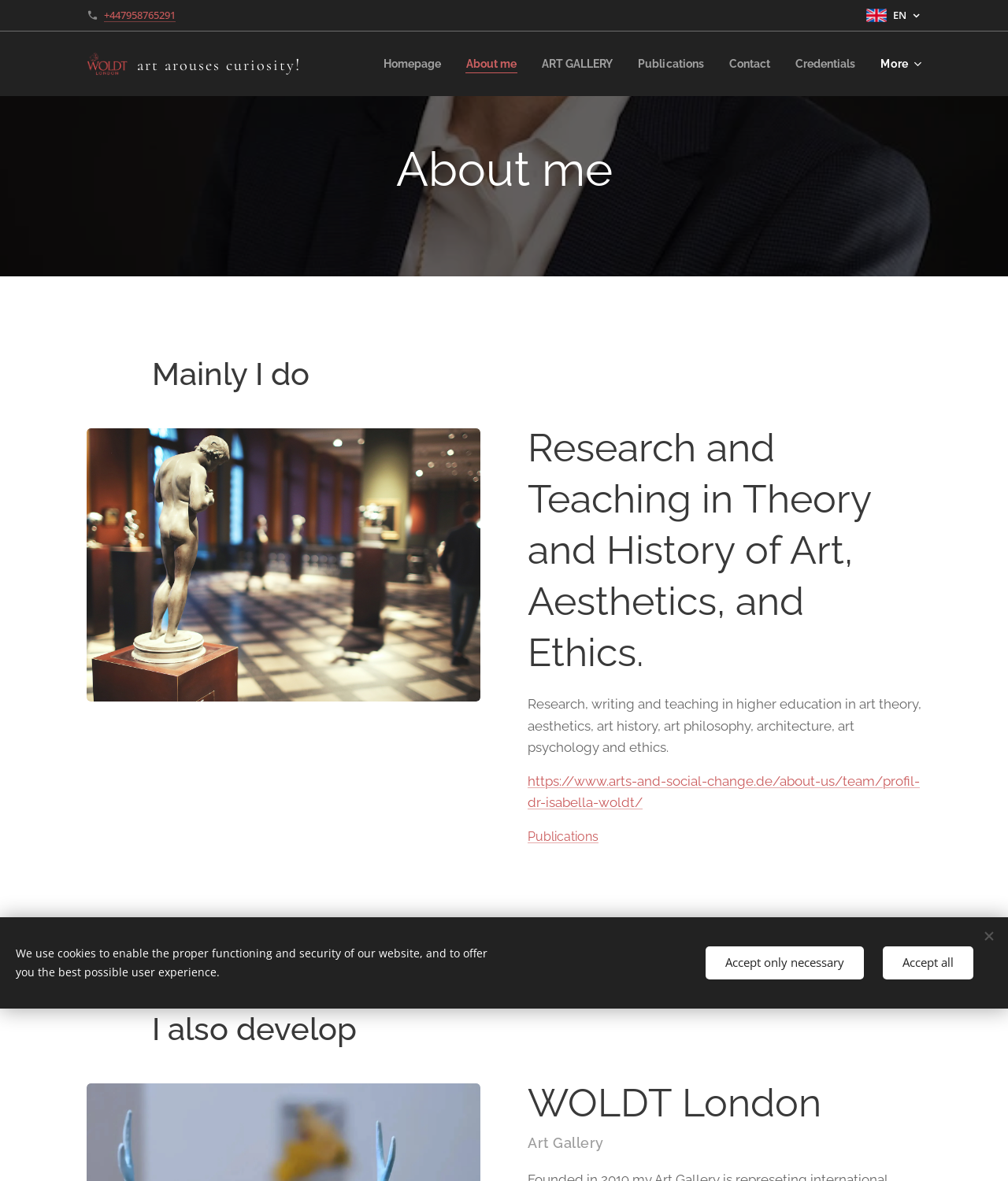Generate a thorough caption detailing the webpage content.

This webpage is about Dr. Isabella Woldt, an art consultant and researcher. At the top left corner, there is a phone number link "+447958765291". Next to it, on the right, is a static text "EN". Below these elements, there is a layout table with a link "art arouses curiosity!".

The main navigation menu is located at the top center of the page, consisting of 7 links: "Homepage", "About me", "ART GALLERY", "Publications", "Contact", "Credentials", and "More". To the right of the "More" link, there is a small icon link "\uf107".

The main content of the page is divided into sections. The first section, located at the top center, has a heading "About me" and describes Dr. Woldt's background. Below it, there is a section with a heading "Mainly I do" that provides more information about her work.

The next section, located at the center of the page, has a heading "Research and Teaching in Theory and History of Art, Aesthetics, and Ethics." and describes her research and teaching activities. Below it, there is a paragraph of text that elaborates on her research interests. There are also two links in this section: one to her profile on another website and another to her publications.

Further down, there is a section with a heading "I also develop" that describes her other activities. At the bottom center of the page, there are two more headings: "WOLDT London" and "Art Gallery", which are likely related to her art consulting and gallery work.

At the bottom of the page, there is a cookie policy notice with two buttons: "Accept only necessary" and "Accept all".